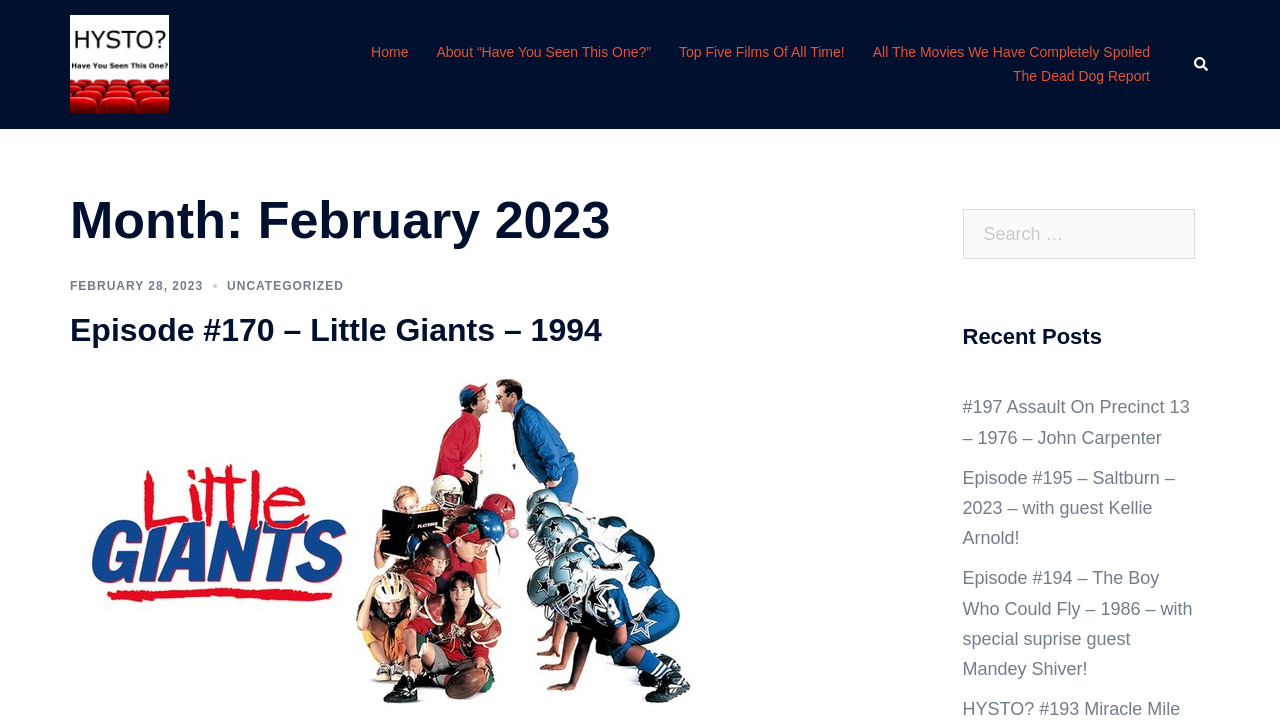Look at the image and answer the question in detail:
What is the name of the episode discussed in the main content?

I determined the answer by looking at the main content section, which has a heading 'Episode #170 – Little Giants – 1994'. This suggests that the main content is discussing this specific episode.